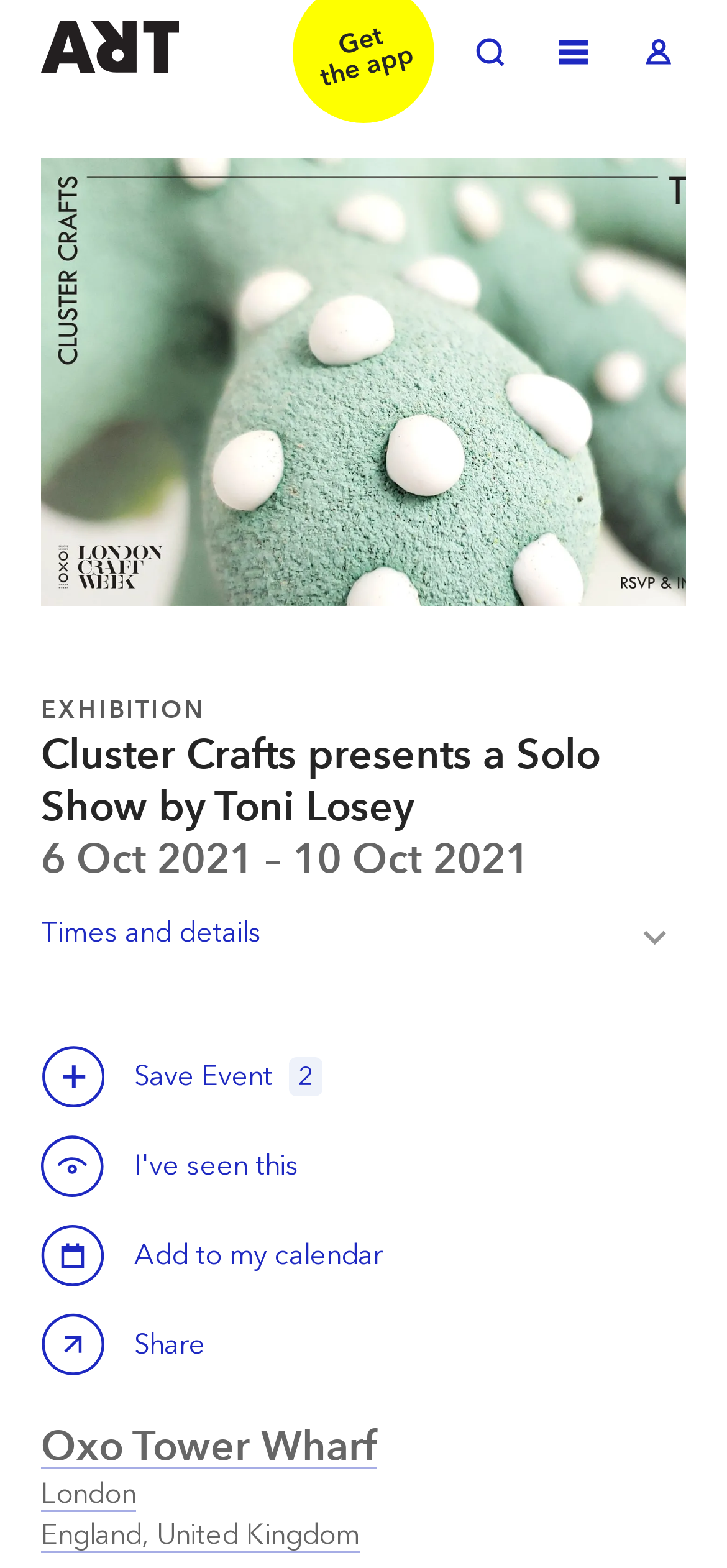Identify the bounding box coordinates necessary to click and complete the given instruction: "Toggle menu".

[0.751, 0.017, 0.828, 0.052]